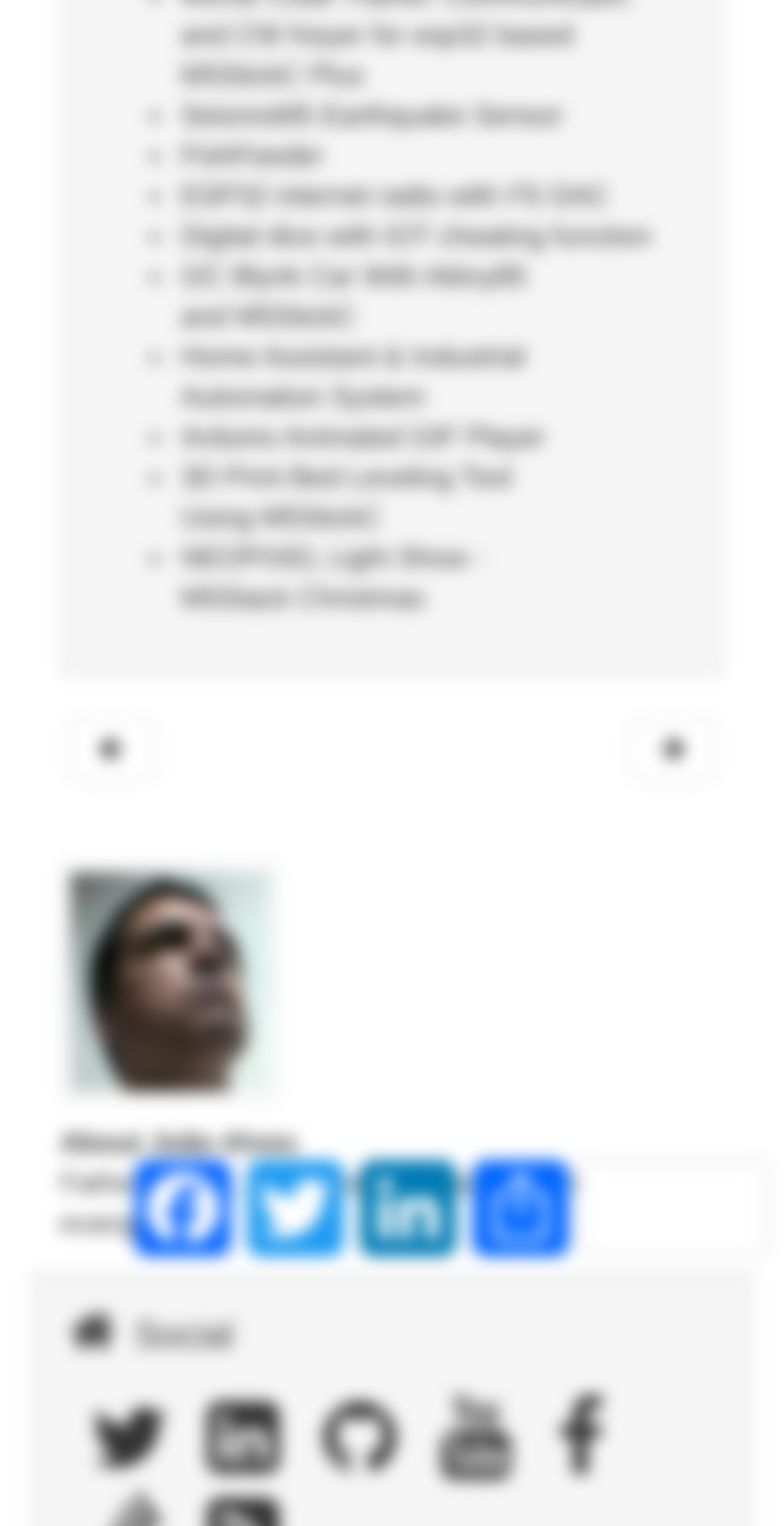Respond to the question with just a single word or phrase: 
What is the name of the first project listed?

SeismoM5 Earthquake Sensor